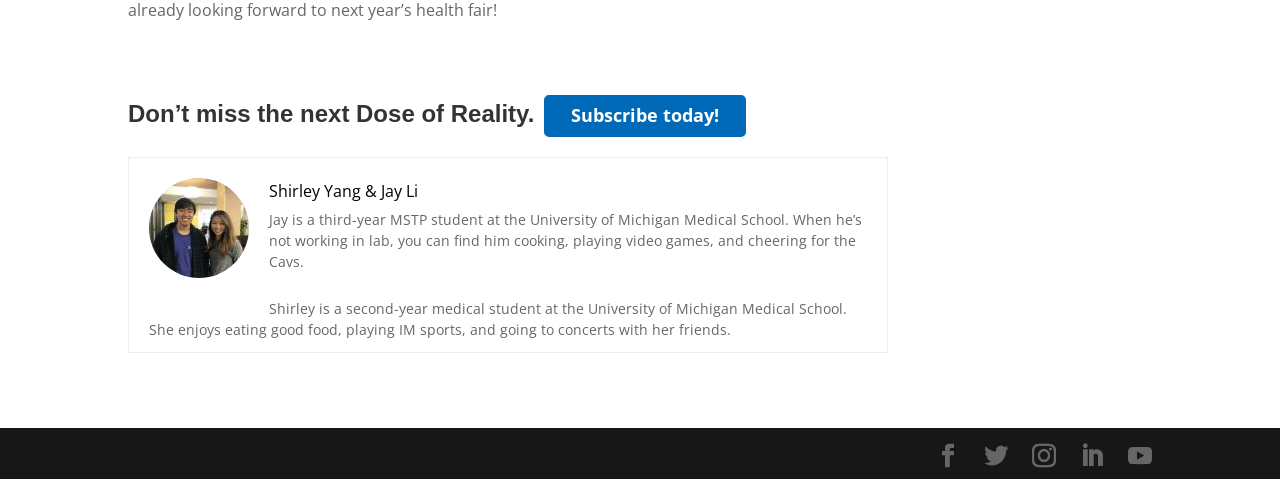Utilize the information from the image to answer the question in detail:
What is Shirley's year in medical school?

Shirley's year in medical school can be found in the StaticText element that describes her. The text mentions that she is a second-year medical student at the University of Michigan Medical School.